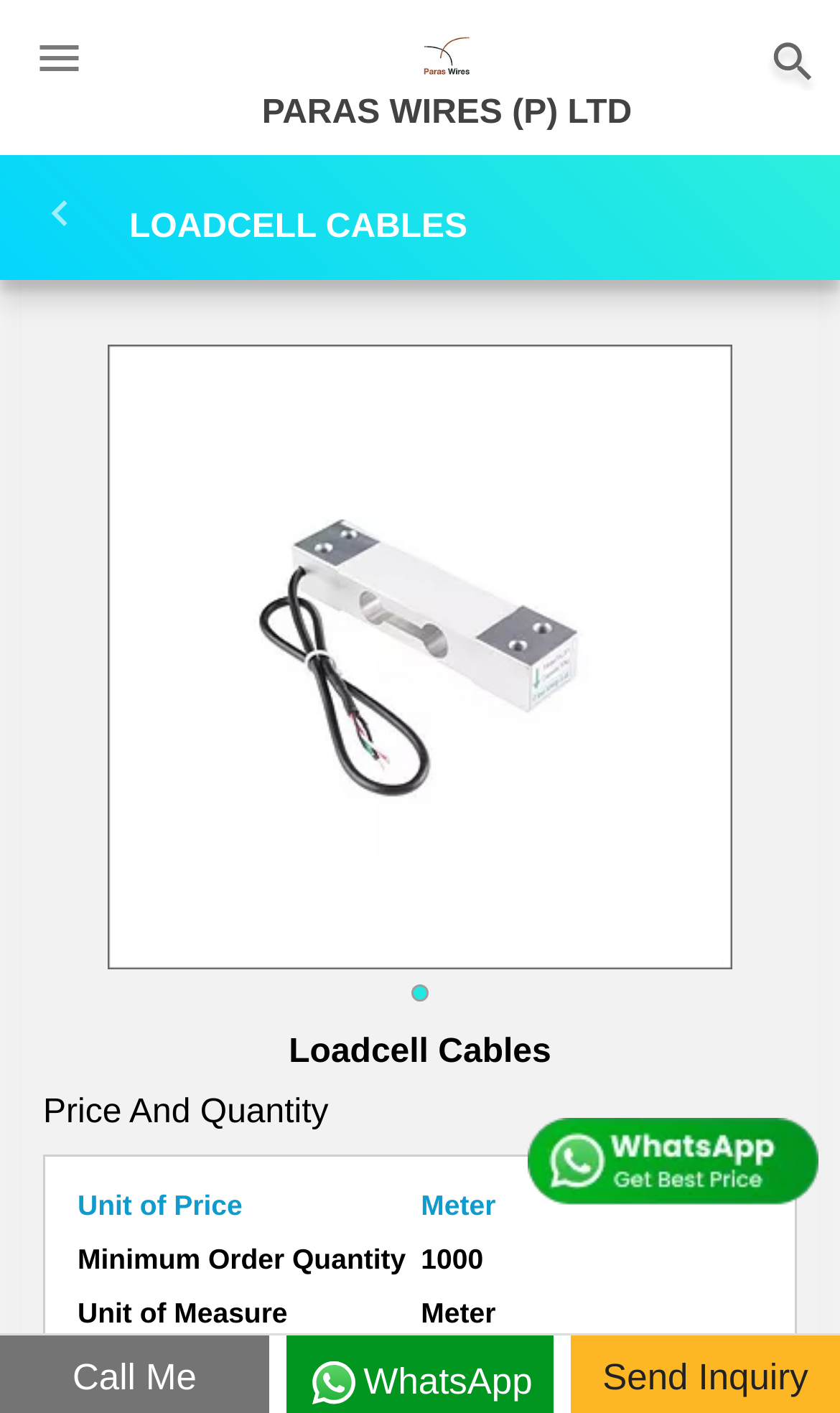Locate the bounding box coordinates for the element described below: "PARAS WIRES (P) LTD". The coordinates must be four float values between 0 and 1, formatted as [left, top, right, bottom].

[0.154, 0.026, 0.91, 0.064]